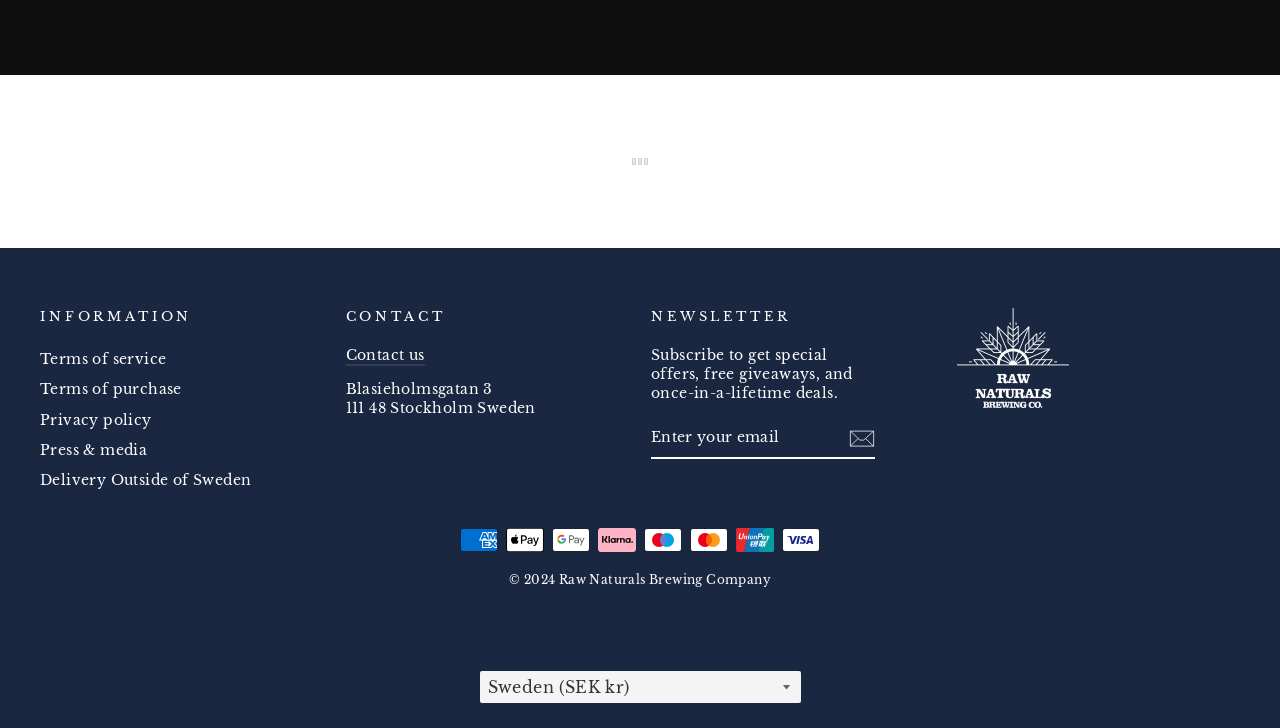From the webpage screenshot, identify the region described by HERE. Provide the bounding box coordinates as (top-left x, top-left y, bottom-right x, bottom-right y), with each value being a floating point number between 0 and 1.

None